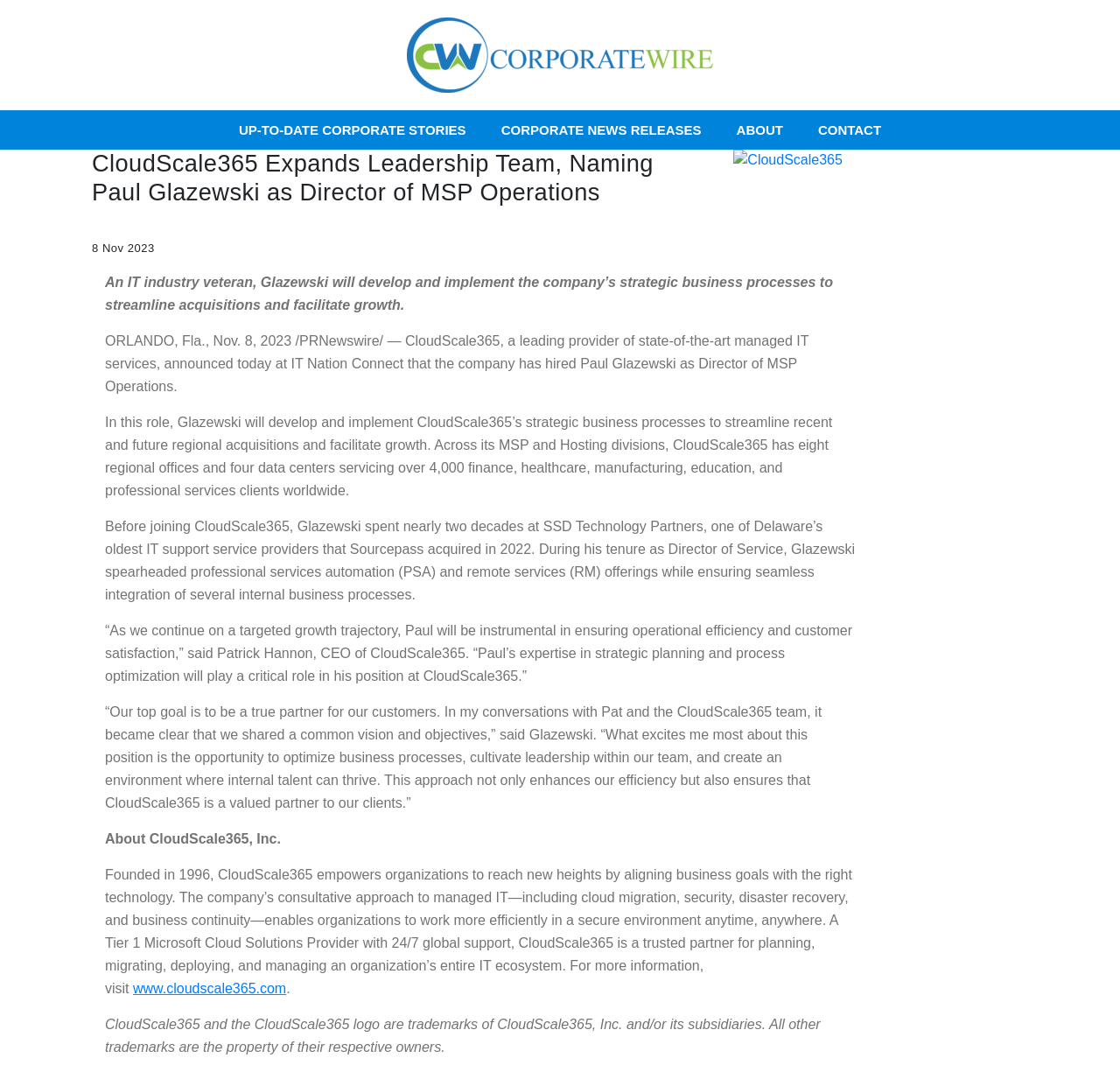Identify and provide the main heading of the webpage.

CloudScale365 Expands Leadership Team, Naming Paul Glazewski as Director of MSP Operations